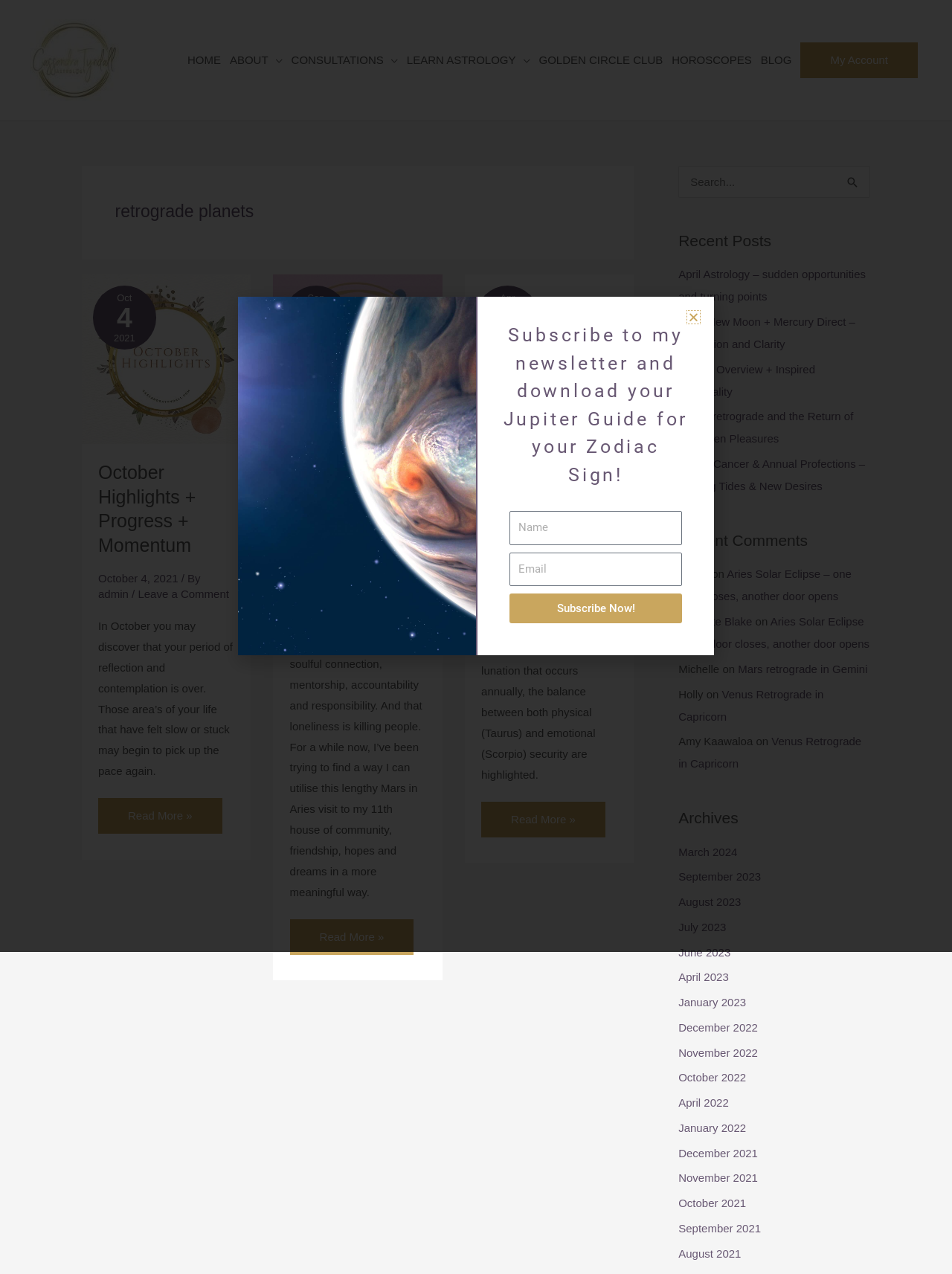How many recent posts are listed on the webpage?
Using the image as a reference, answer the question in detail.

I counted the number of links in the 'Recent Posts' section, which lists 5 recent posts.